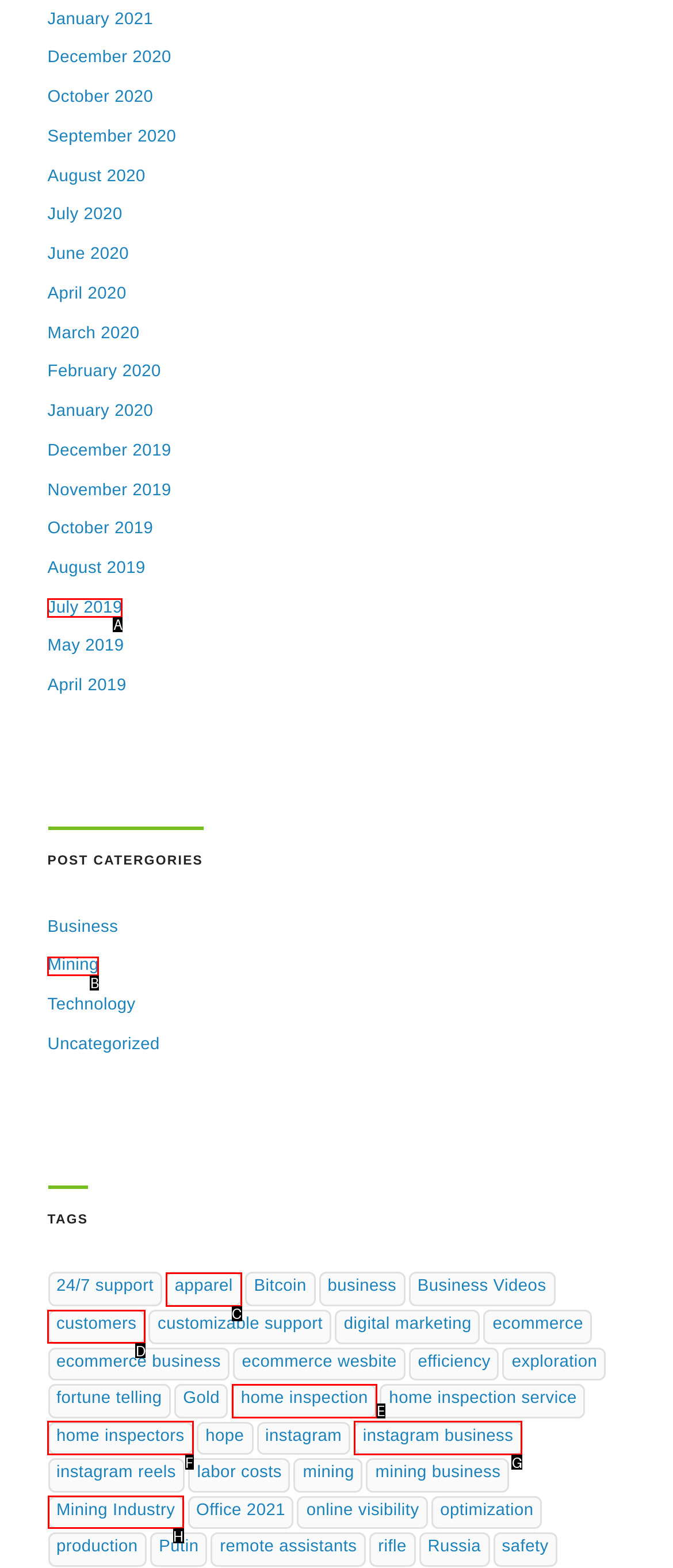Which option should you click on to fulfill this task: Learn about mining industry? Answer with the letter of the correct choice.

H